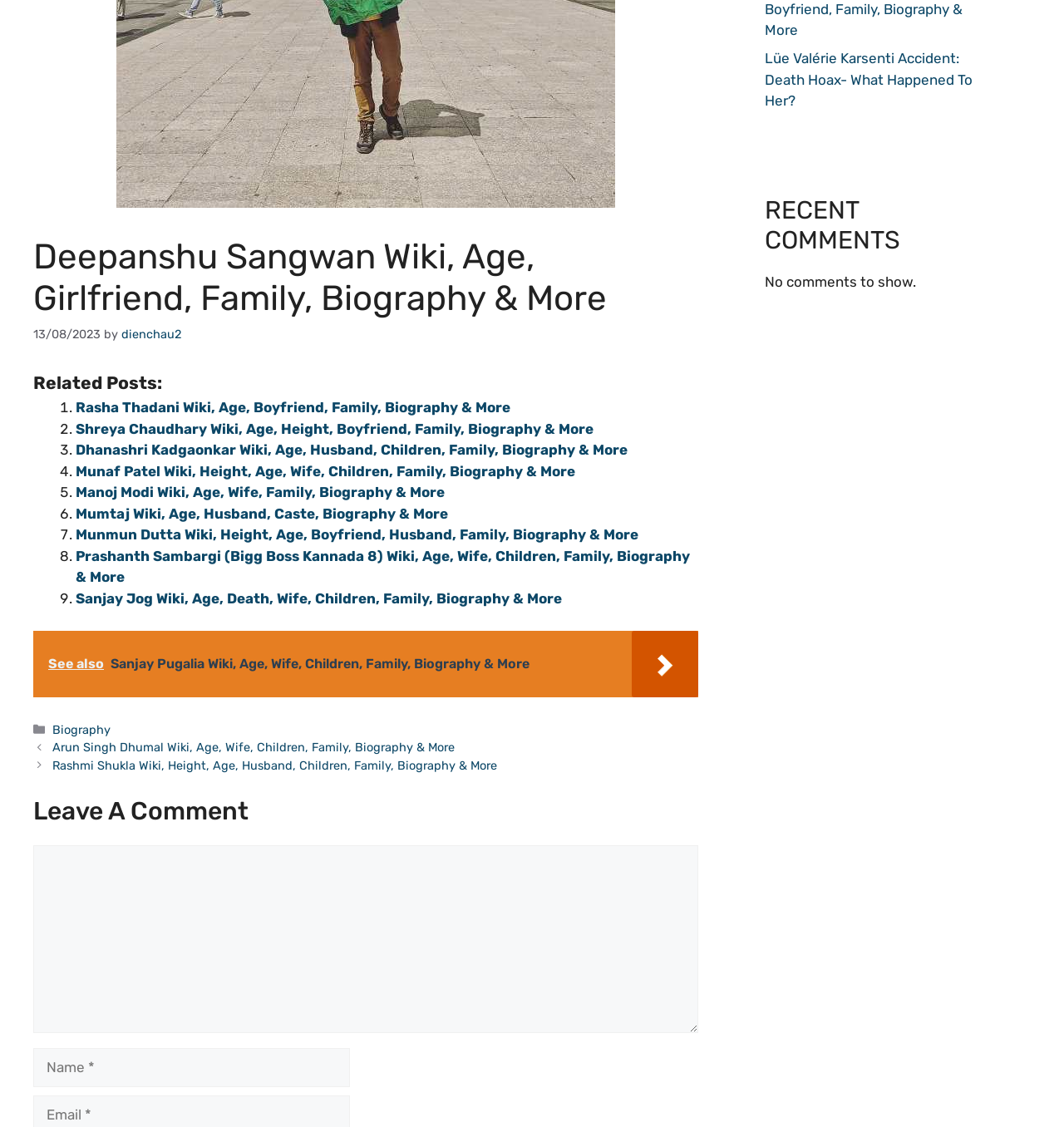Give the bounding box coordinates for the element described by: "parent_node: Comment name="author" placeholder="Name *"".

[0.031, 0.93, 0.329, 0.965]